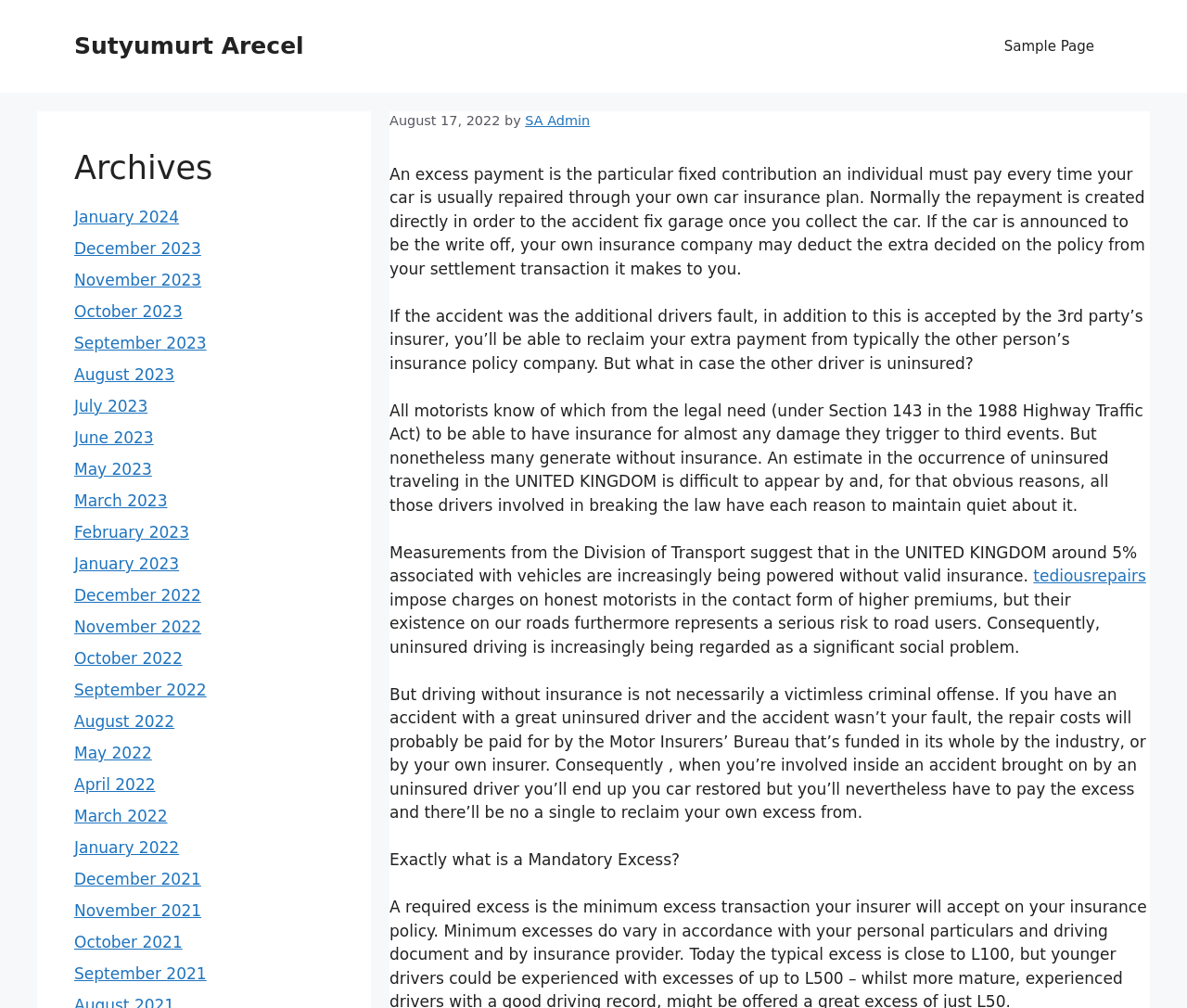Who can you reclaim excess payment from?
Identify the answer in the screenshot and reply with a single word or phrase.

Third party's insurer